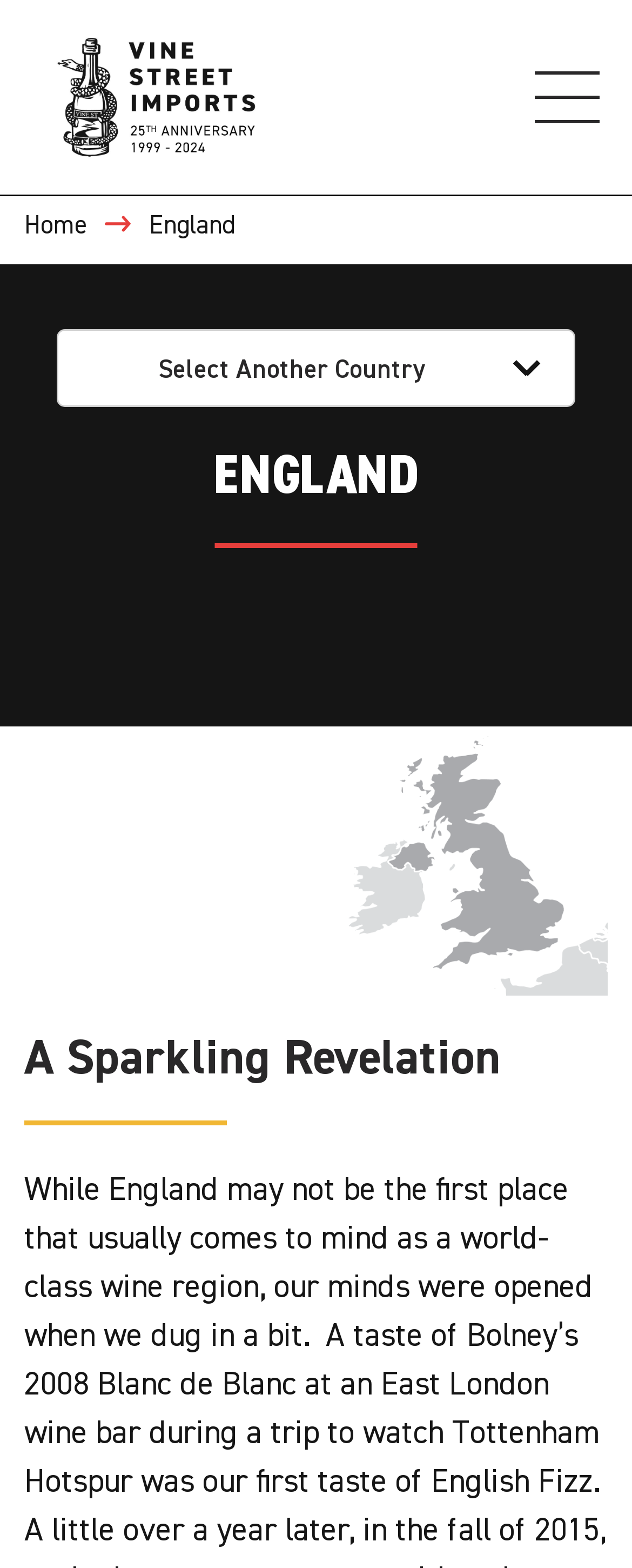Give an extensive and precise description of the webpage.

The webpage is about Vine Street Imports in England. At the top left, there is a link with an accompanying image, which appears to be a logo or a banner. Below this, there is a navigation link labeled "Home" with a small image to its right. 

To the right of the "Home" link, the text "England" is displayed prominently. Below the navigation section, there is a heading that reads "Select Another Country", which spans most of the width of the page. 

Further down, there is a large heading that reads "ENGLAND" in bold font, taking up most of the page's width. Below this, there is a large image that occupies a significant portion of the page. 

At the bottom of the page, there is another heading that reads "A Sparkling Revelation", which is also quite wide. Overall, the page has a simple layout with a focus on headings and images to convey its message.